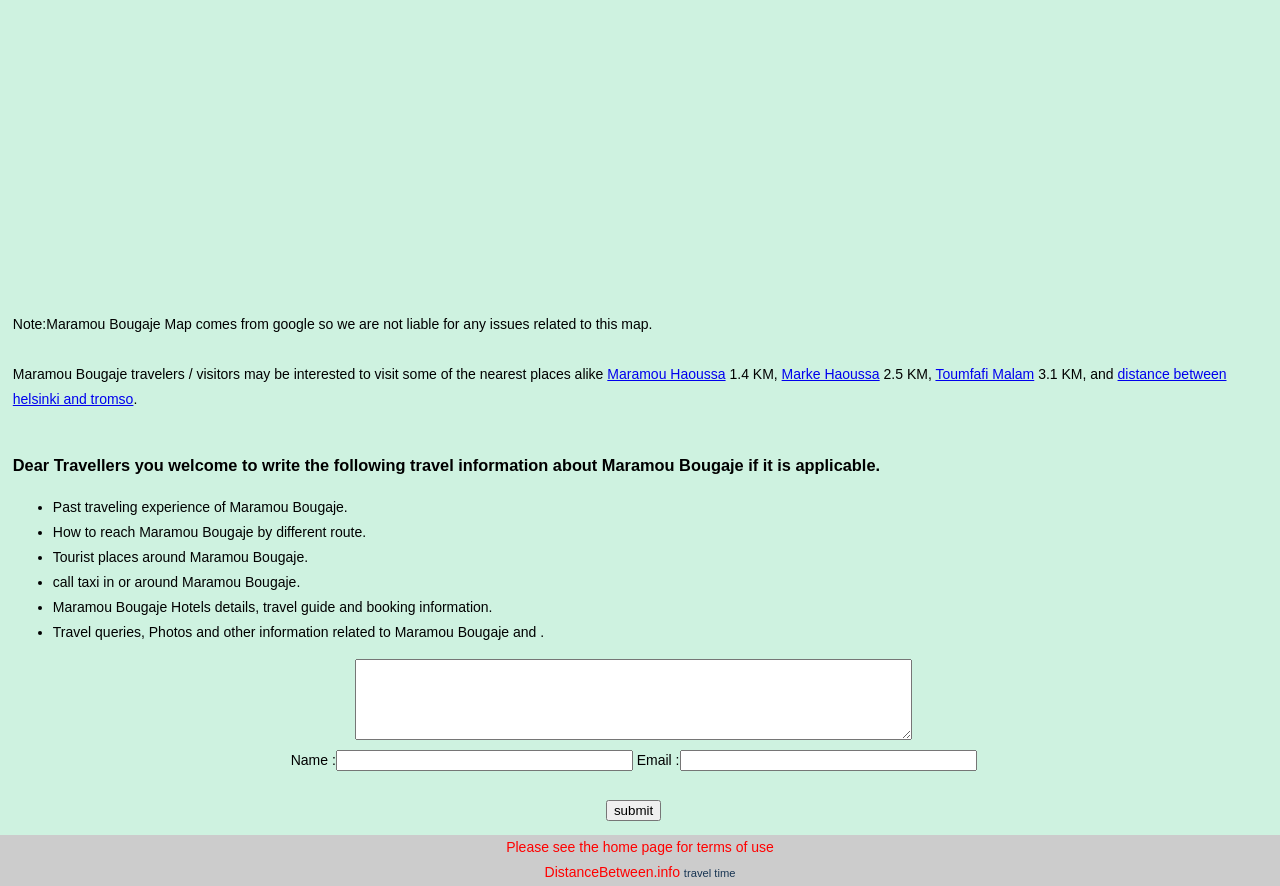Find the bounding box coordinates of the UI element according to this description: "Toumfafi Malam".

[0.731, 0.413, 0.808, 0.431]